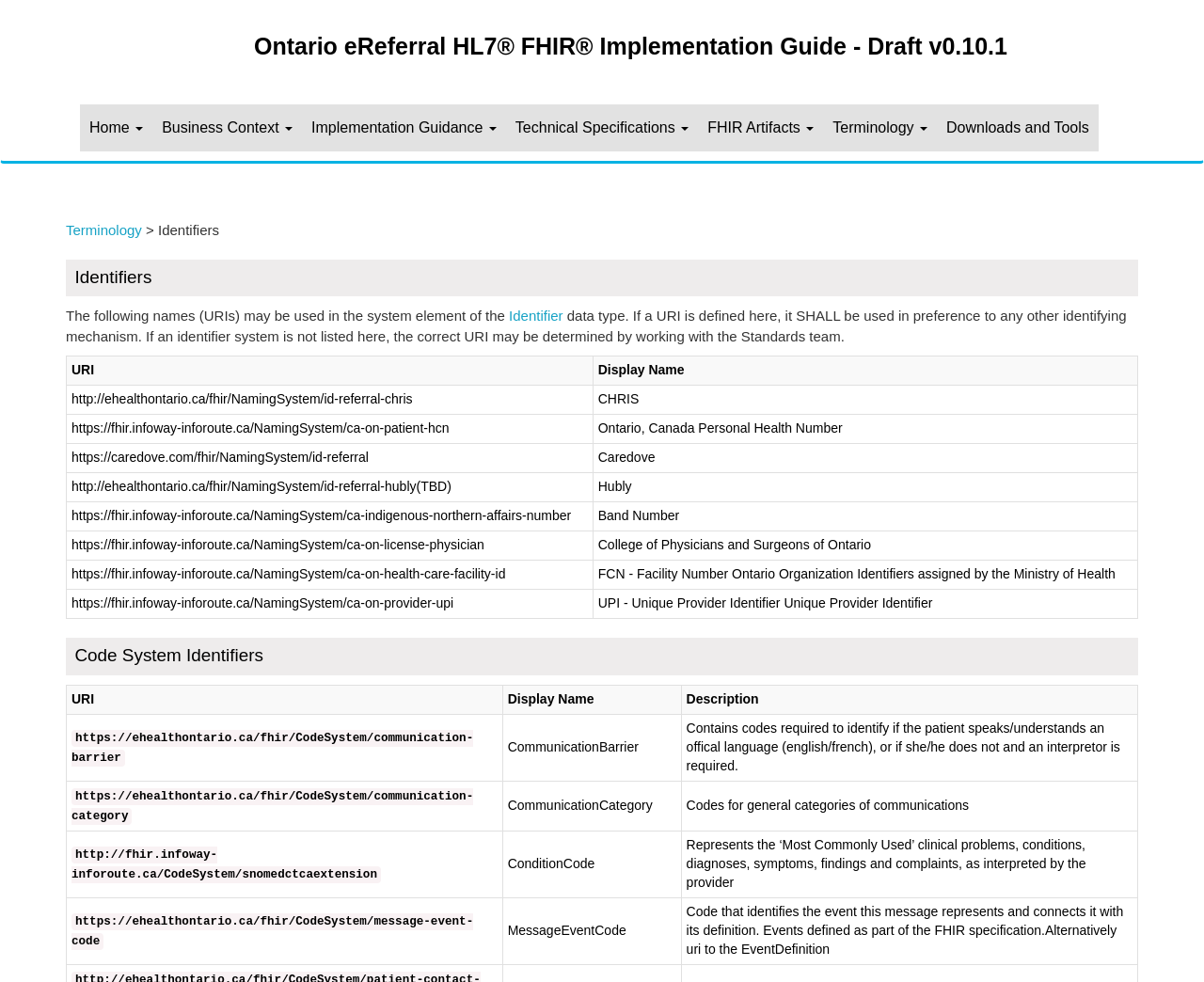Identify the bounding box coordinates of the region that should be clicked to execute the following instruction: "Click on the 'Terminology' link".

[0.684, 0.107, 0.778, 0.154]